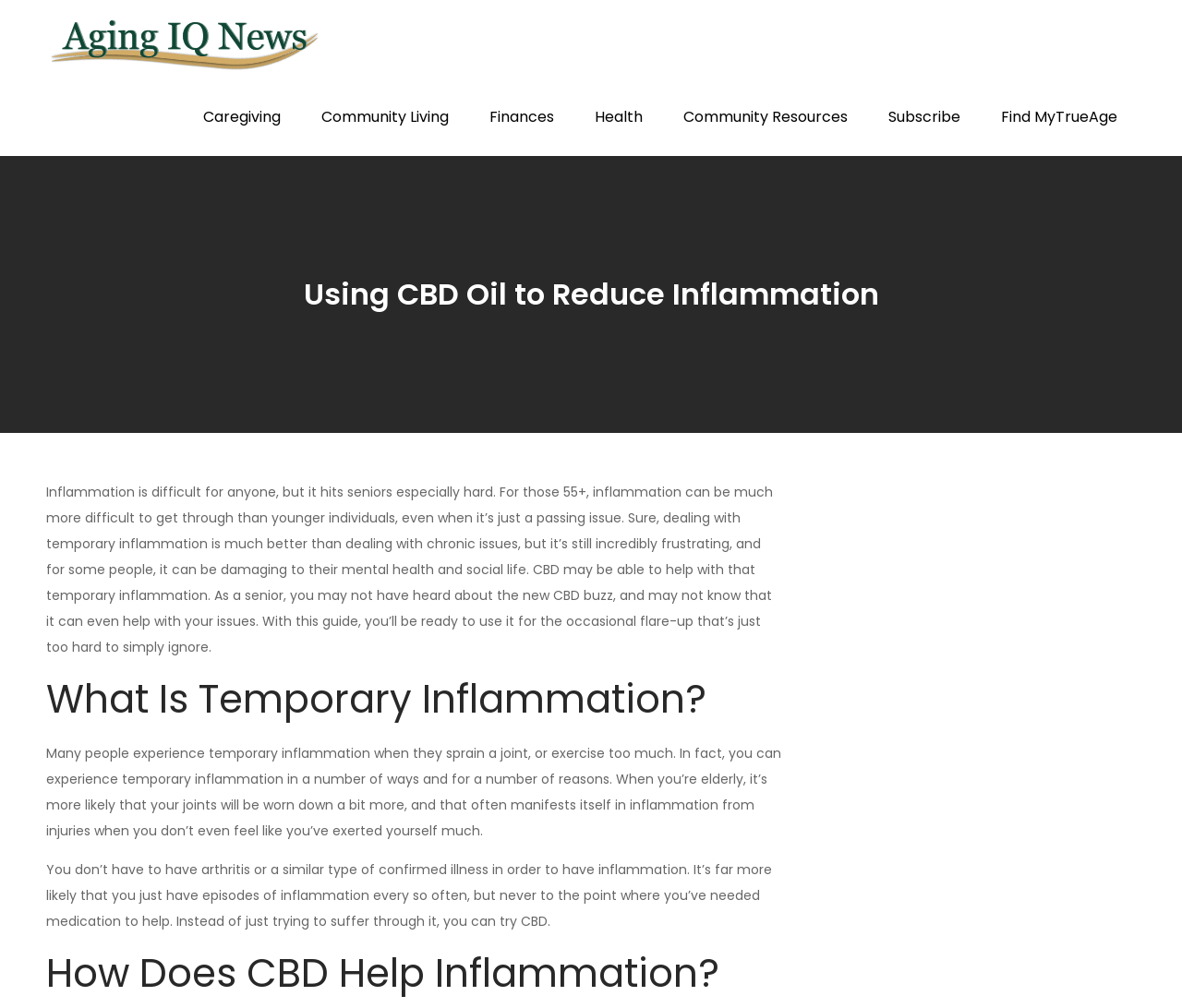Generate the text of the webpage's primary heading.

Aging I.Q. News